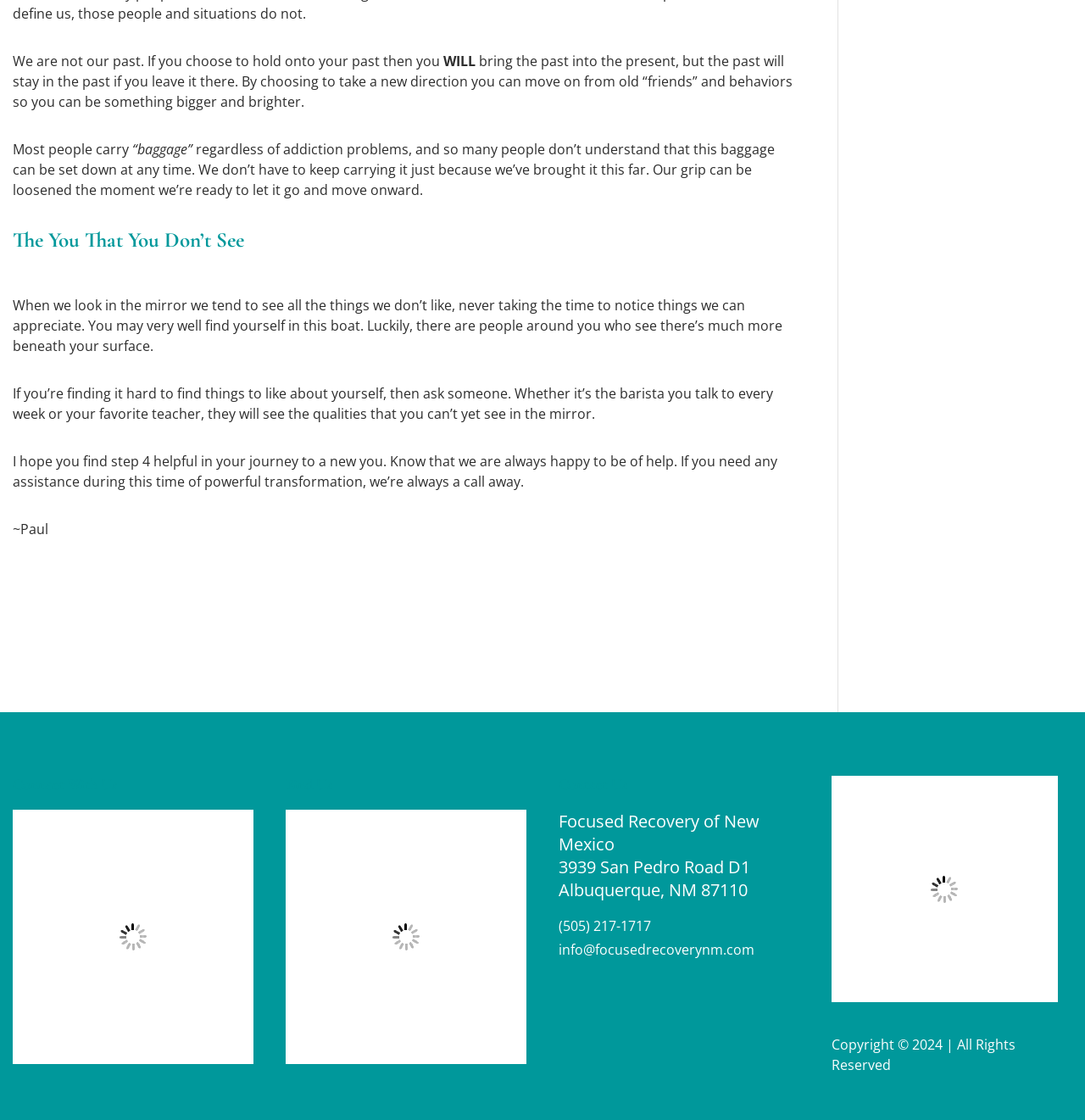What is the phone number of the organization?
Give a one-word or short-phrase answer derived from the screenshot.

(505) 217-1717